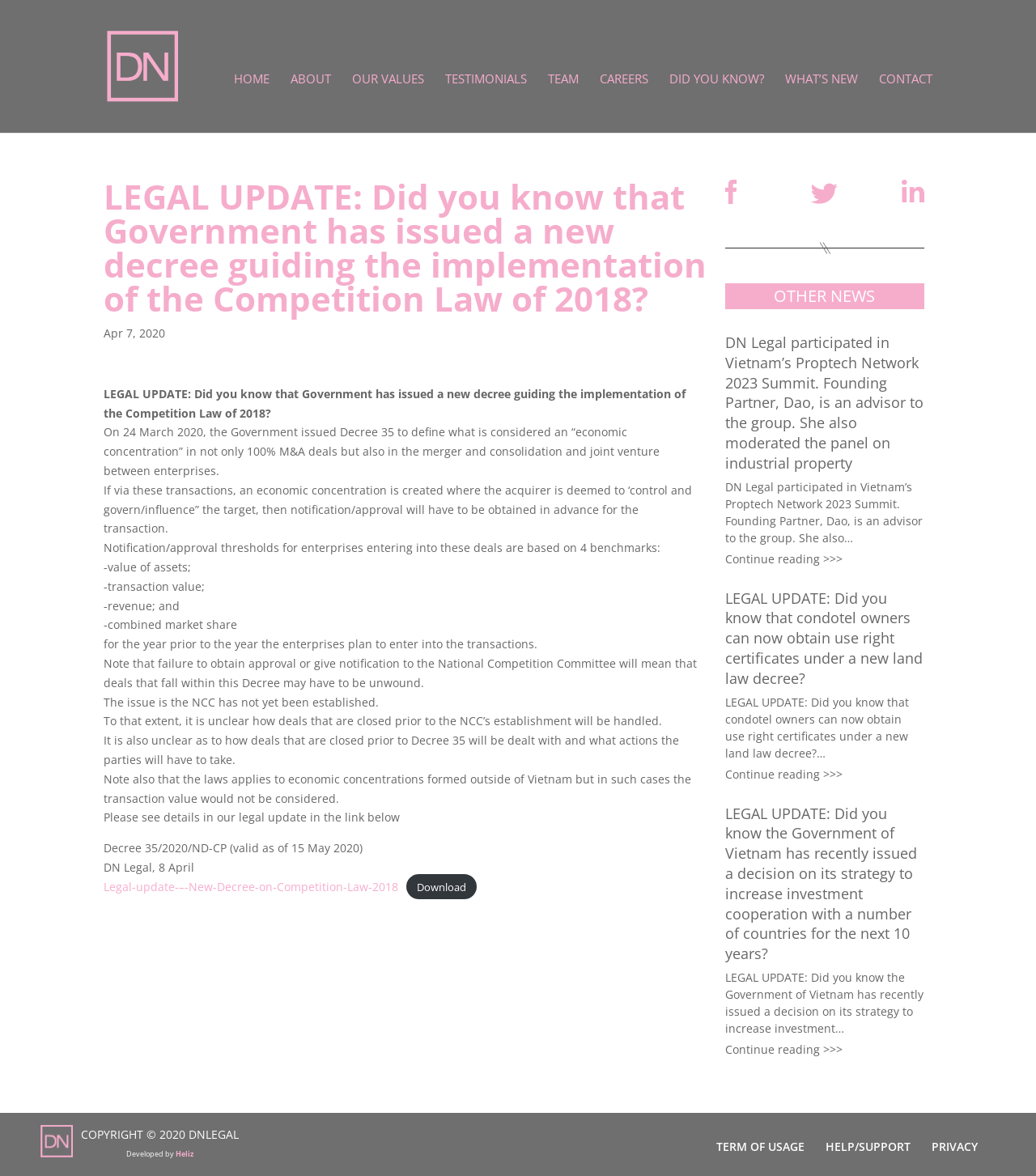Locate the bounding box coordinates of the element you need to click to accomplish the task described by this instruction: "Click on the 'HOME' link".

[0.226, 0.062, 0.26, 0.113]